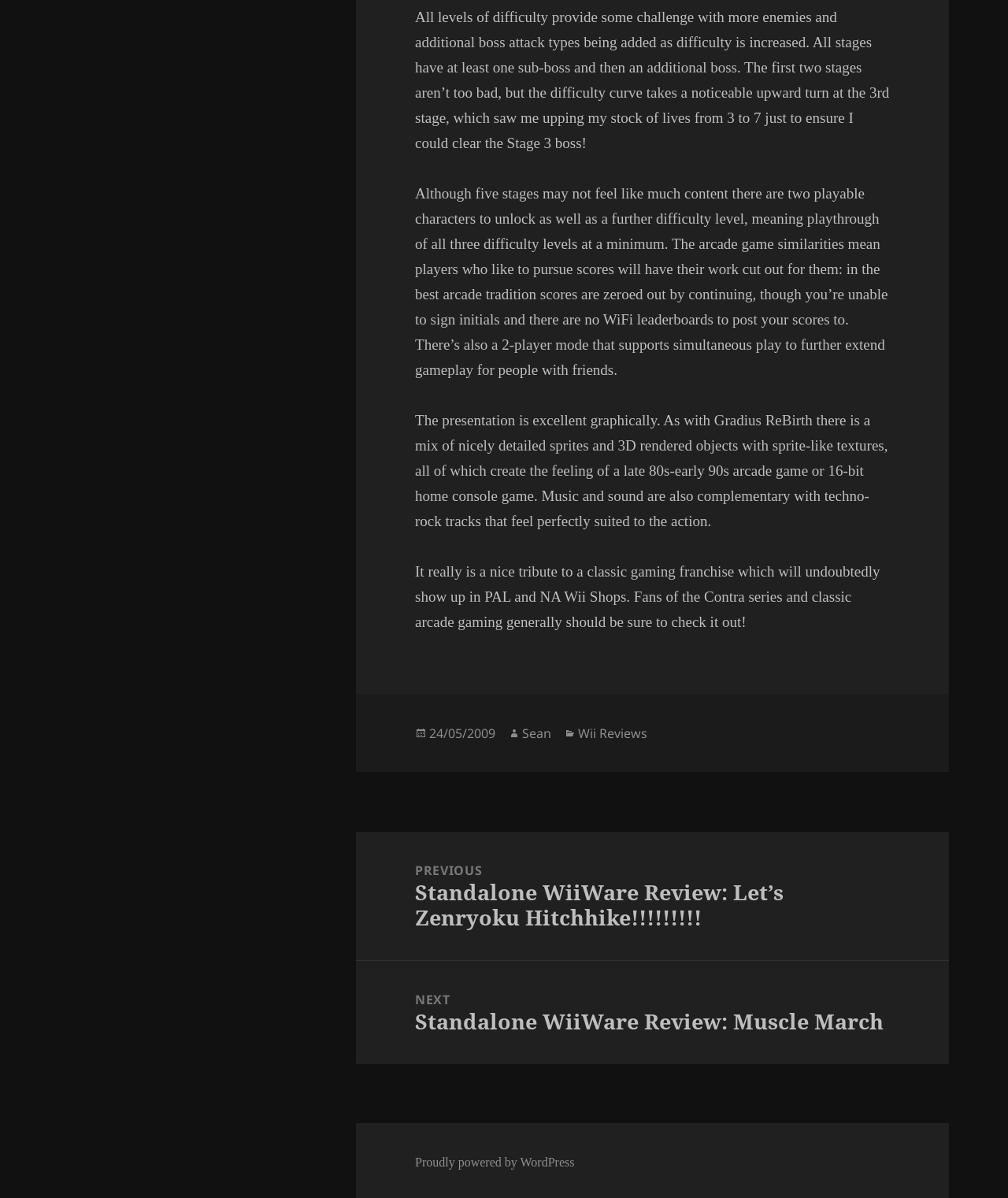What is the topic of the review?
Could you give a comprehensive explanation in response to this question?

Based on the text content of the webpage, it appears to be a review of a game called Contra ReBirth, which is a tribute to a classic gaming franchise.